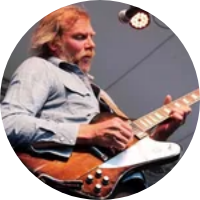Is the setting a live concert?
Using the information presented in the image, please offer a detailed response to the question.

The backdrop suggests a live concert setting, enhanced by stage lights that add to the vibrant atmosphere. This implies that the setting of the image is a live concert.